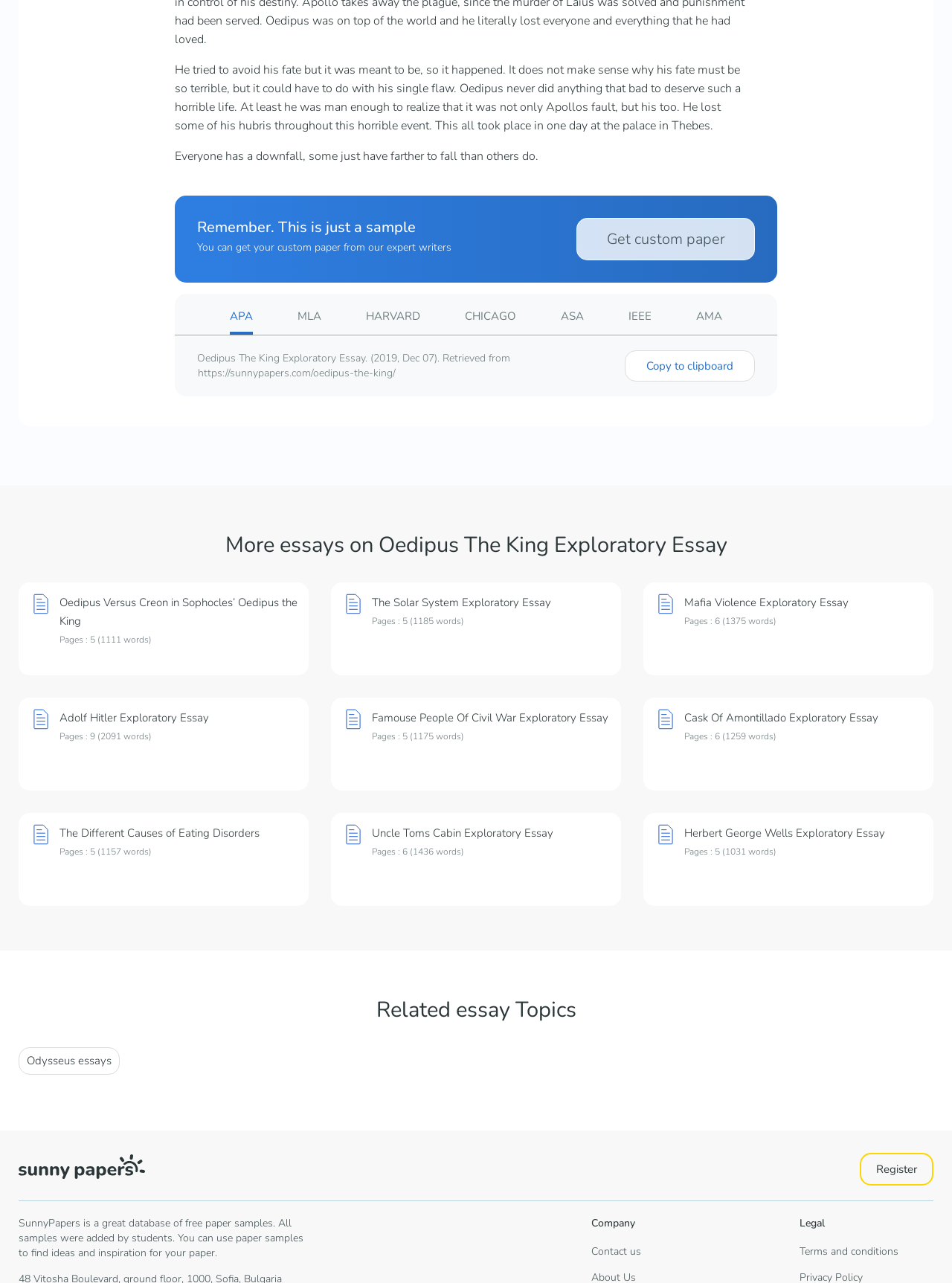Find and specify the bounding box coordinates that correspond to the clickable region for the instruction: "Copy to clipboard".

[0.656, 0.273, 0.793, 0.297]